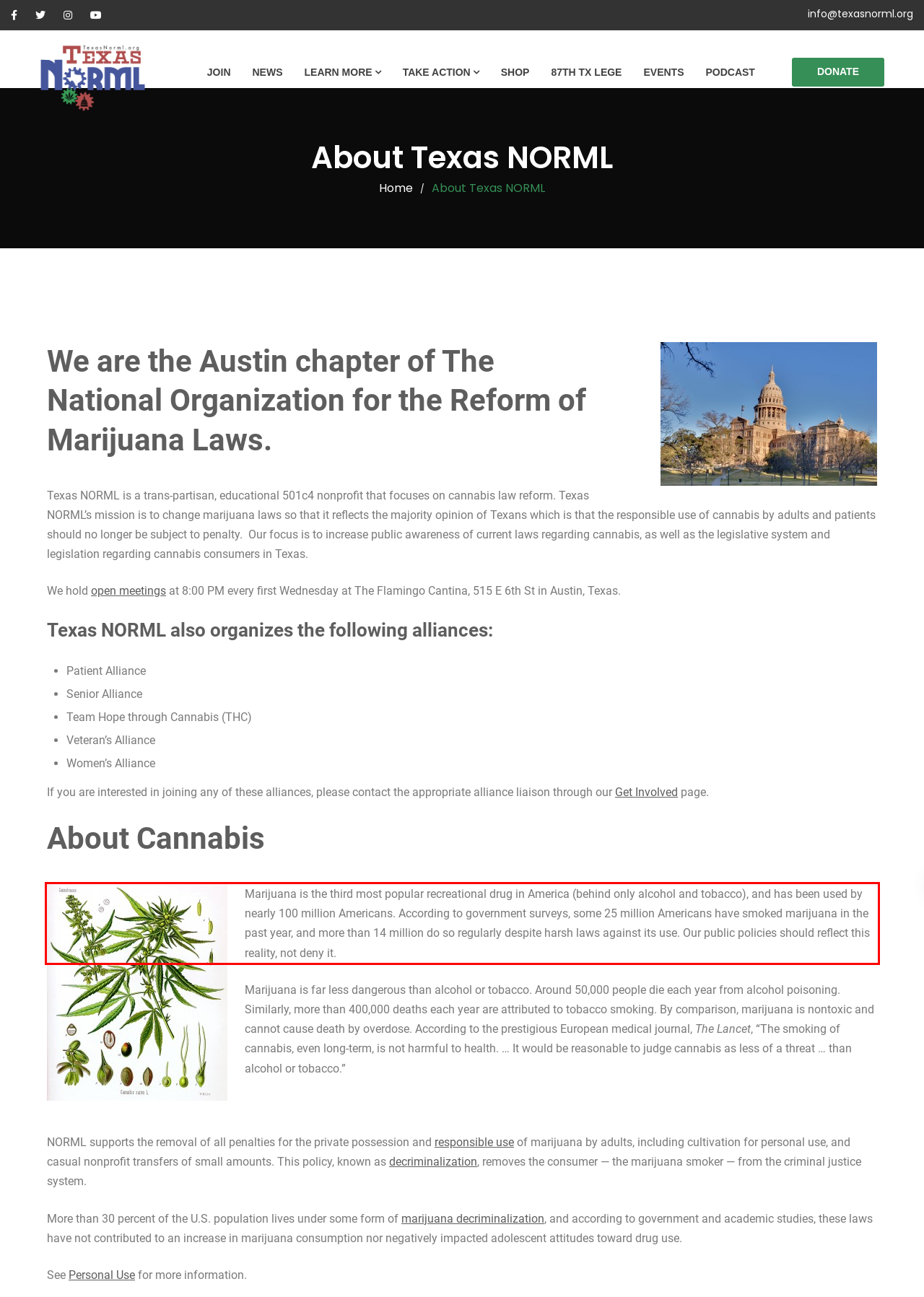Inspect the webpage screenshot that has a red bounding box and use OCR technology to read and display the text inside the red bounding box.

Marijuana is the third most popular recreational drug in America (behind only alcohol and tobacco), and has been used by nearly 100 million Americans. According to government surveys, some 25 million Americans have smoked marijuana in the past year, and more than 14 million do so regularly despite harsh laws against its use. Our public policies should reflect this reality, not deny it.